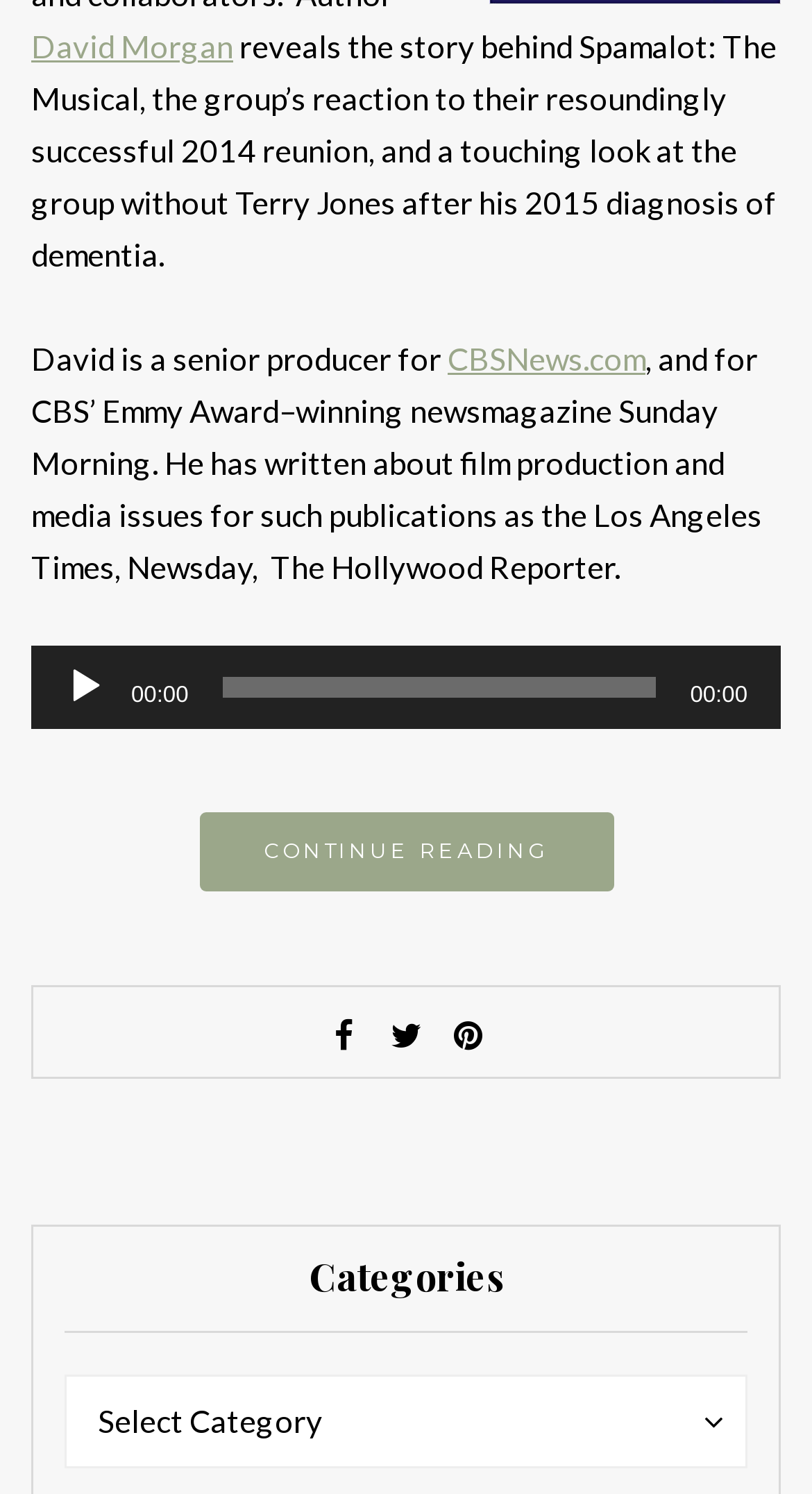Reply to the question with a single word or phrase:
What is the purpose of the 'Time Slider'?

Adjust audio playback time